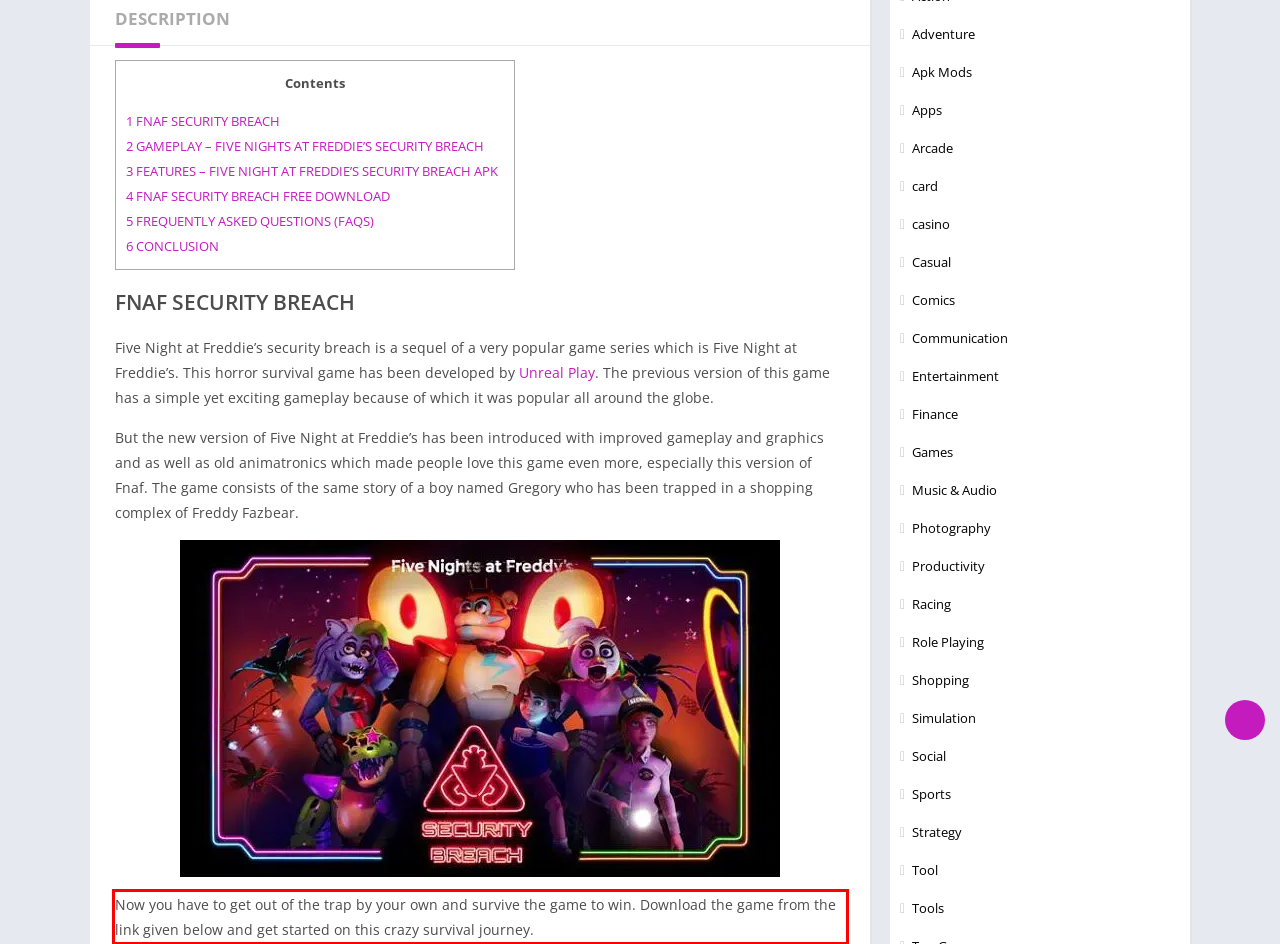Given a webpage screenshot, identify the text inside the red bounding box using OCR and extract it.

Now you have to get out of the trap by your own and survive the game to win. Download the game from the link given below and get started on this crazy survival journey.